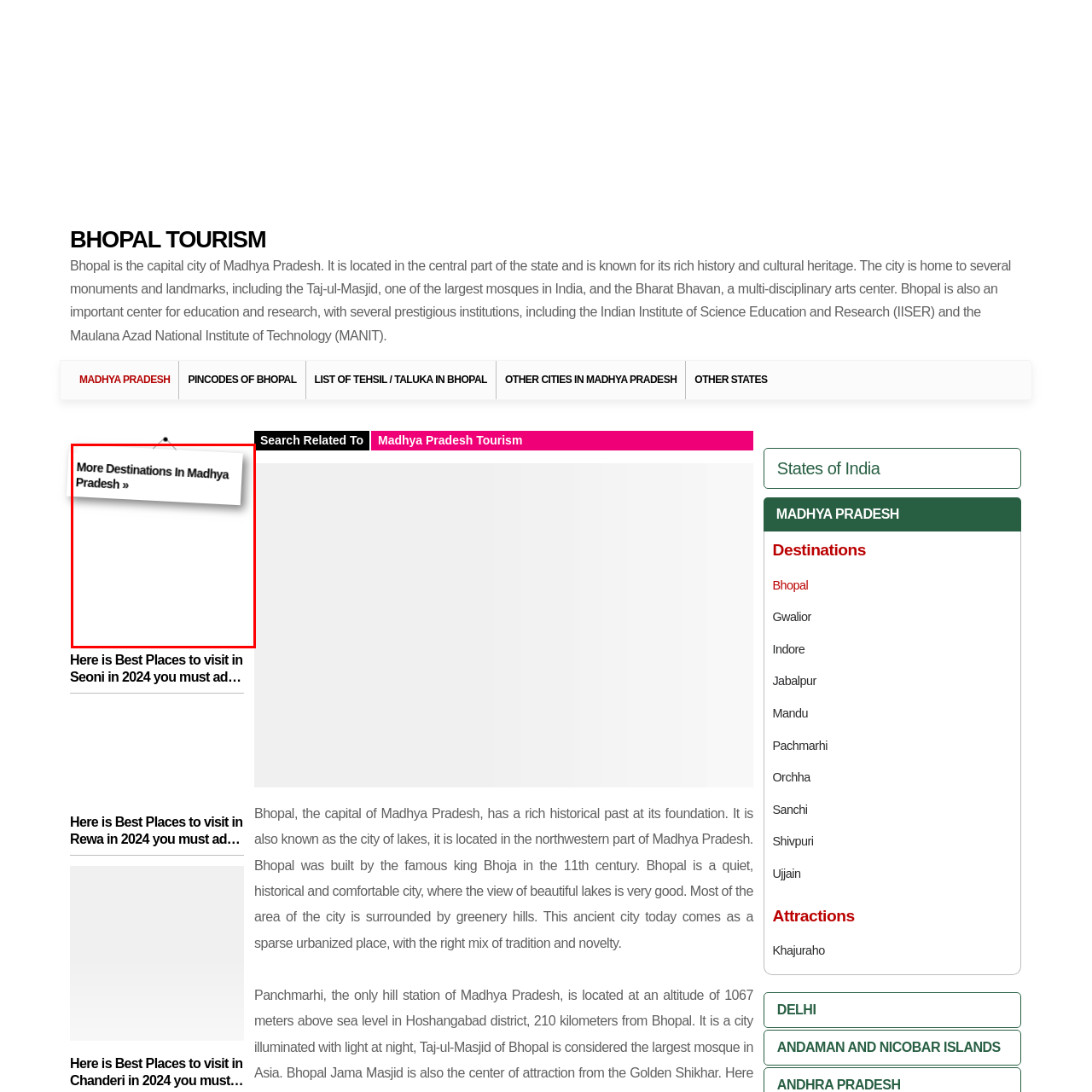Provide an elaborate description of the image marked by the red boundary.

The image features a link titled "More Destinations In Madhya Pradesh," inviting viewers to explore additional places within the state. This link suggests a wealth of tourist attractions, offering a gateway to discover the diverse landscapes and cultural heritage that Madhya Pradesh has to offer. The design emphasizes the allure of exploring further into the region, making it an enticing option for travelers seeking new adventures and experiences.